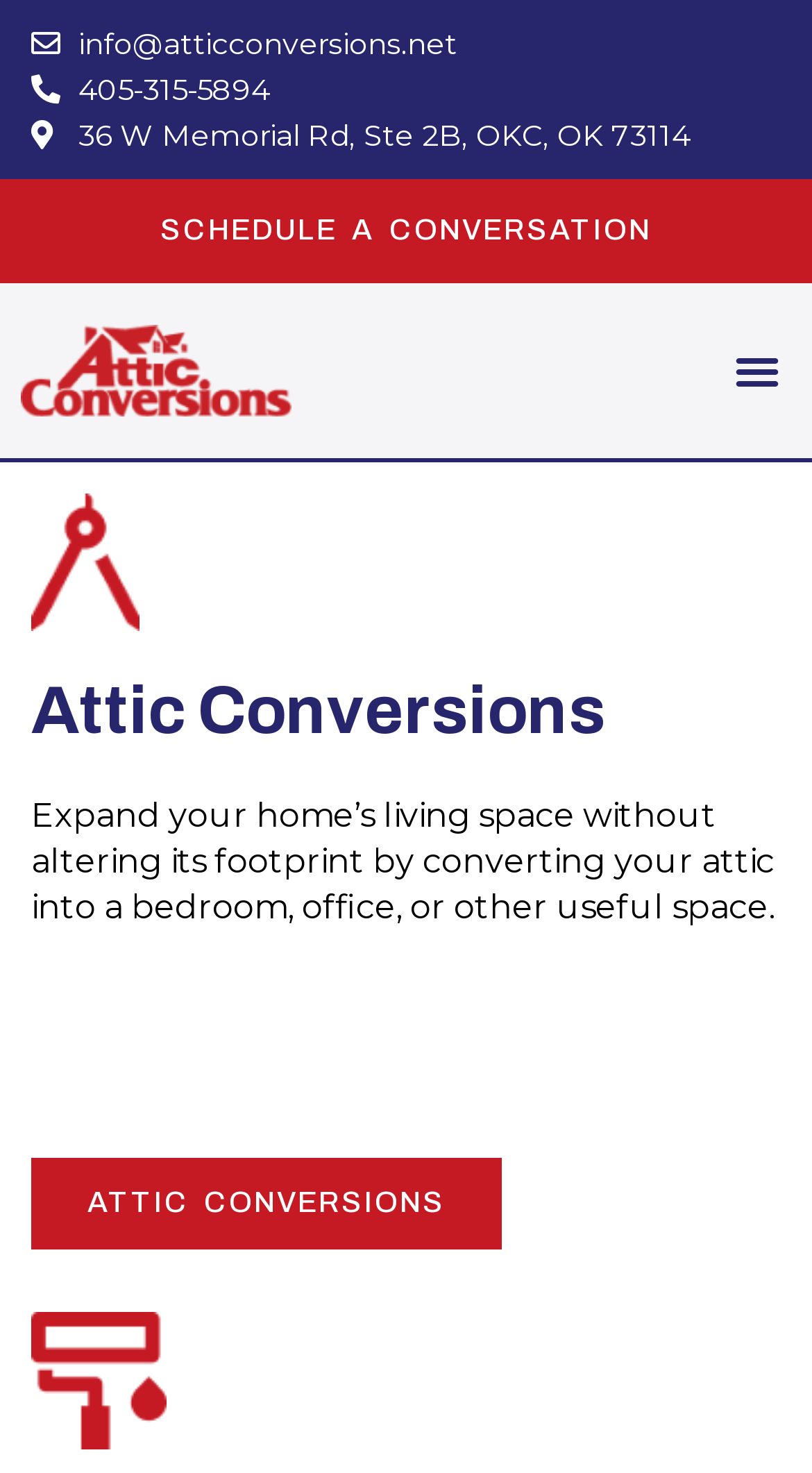What is the bounding box coordinate of the 'SCHEDULE A CONVERSATION' link? Analyze the screenshot and reply with just one word or a short phrase.

[0.0, 0.122, 1.0, 0.192]